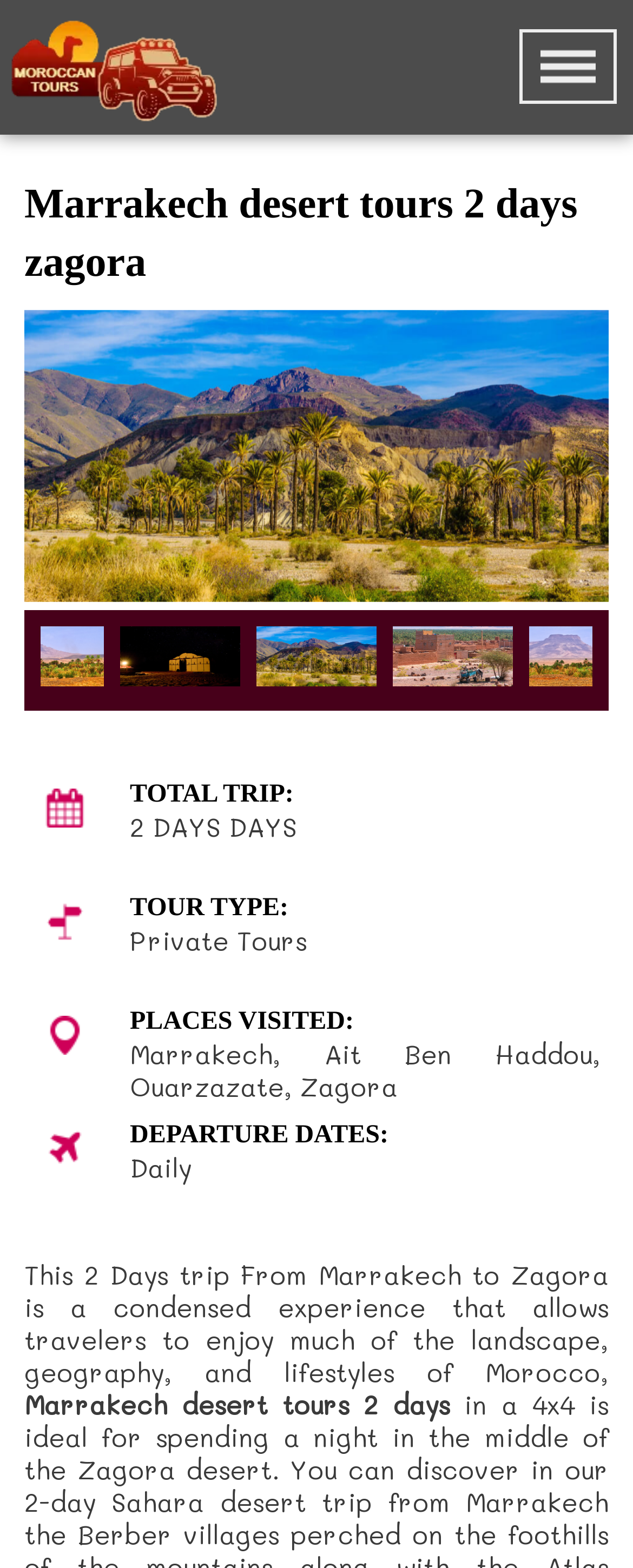Generate a thorough description of the webpage.

The webpage is about Marrakech desert tours, specifically a 2-day trip to Zagora. At the top, there is a logo or image with a link, taking up about 70% of the width. Below it, there is a heading that reads "Marrakech desert tours 2 days zagora". 

On the left side, there is a section with a dropdown menu, indicated by a series of options with images. Above this section, there are "Previous" and "Next" buttons. 

To the right of the dropdown menu, there is a section with several lines of text, including "TOTAL TRIP:", "TOUR TYPE:", "PLACES VISITED:", and "DEPARTURE DATES:". Each of these lines is followed by a corresponding description, such as "2 DAYS DAYS", "Private Tours", "Marrakech, Ait Ben Haddou, Ouarzazate, Zagora", and "Daily". 

Below this section, there is a paragraph of text that describes the 2-day trip from Marrakech to Zagora, mentioning that it allows travelers to enjoy much of Morocco's landscapes, geography, and lifestyles. This paragraph is followed by a link to "Marrakech desert tours 2" and the text "days".